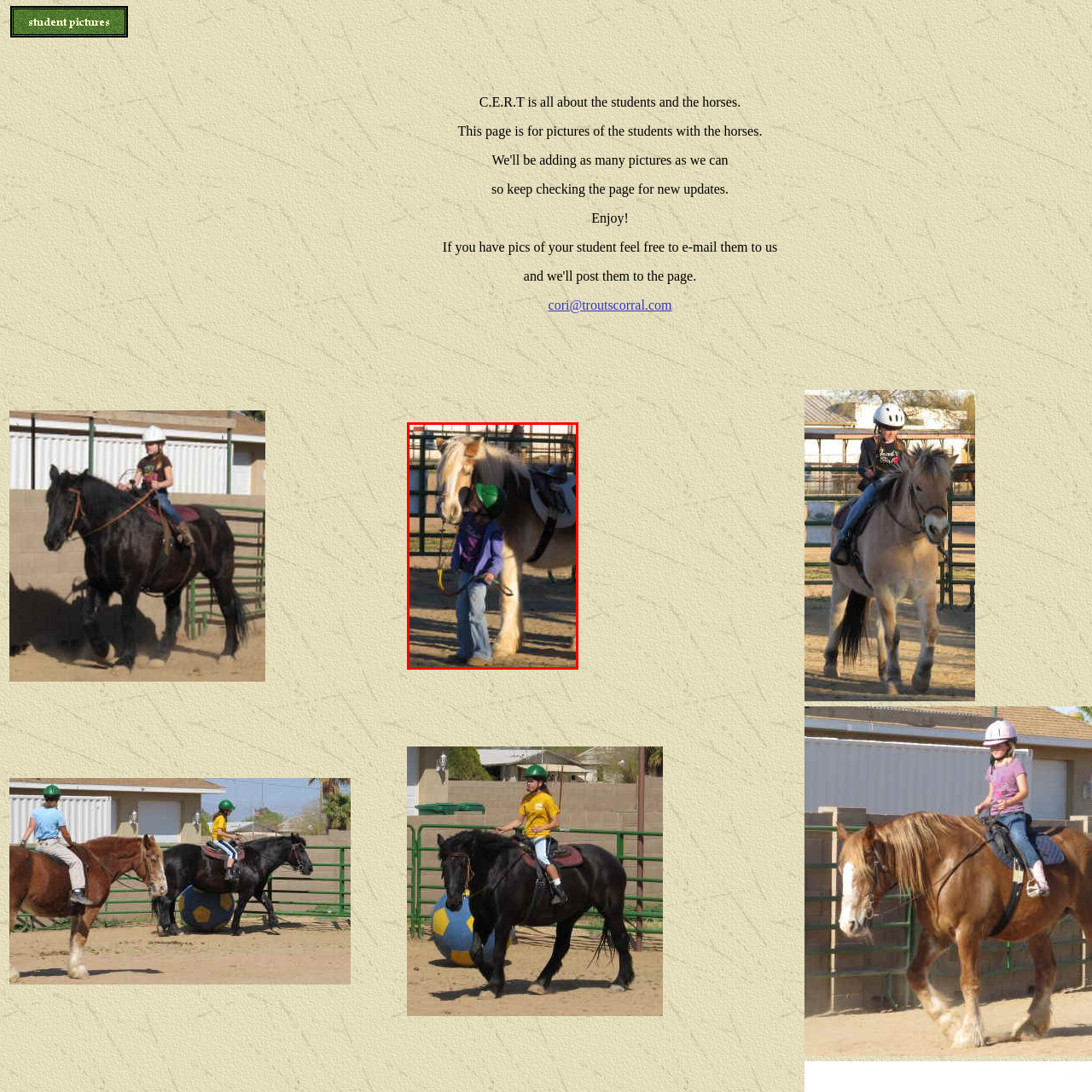Is the setting a stable environment?
Please look at the image marked with a red bounding box and provide a one-word or short-phrase answer based on what you see.

Yes